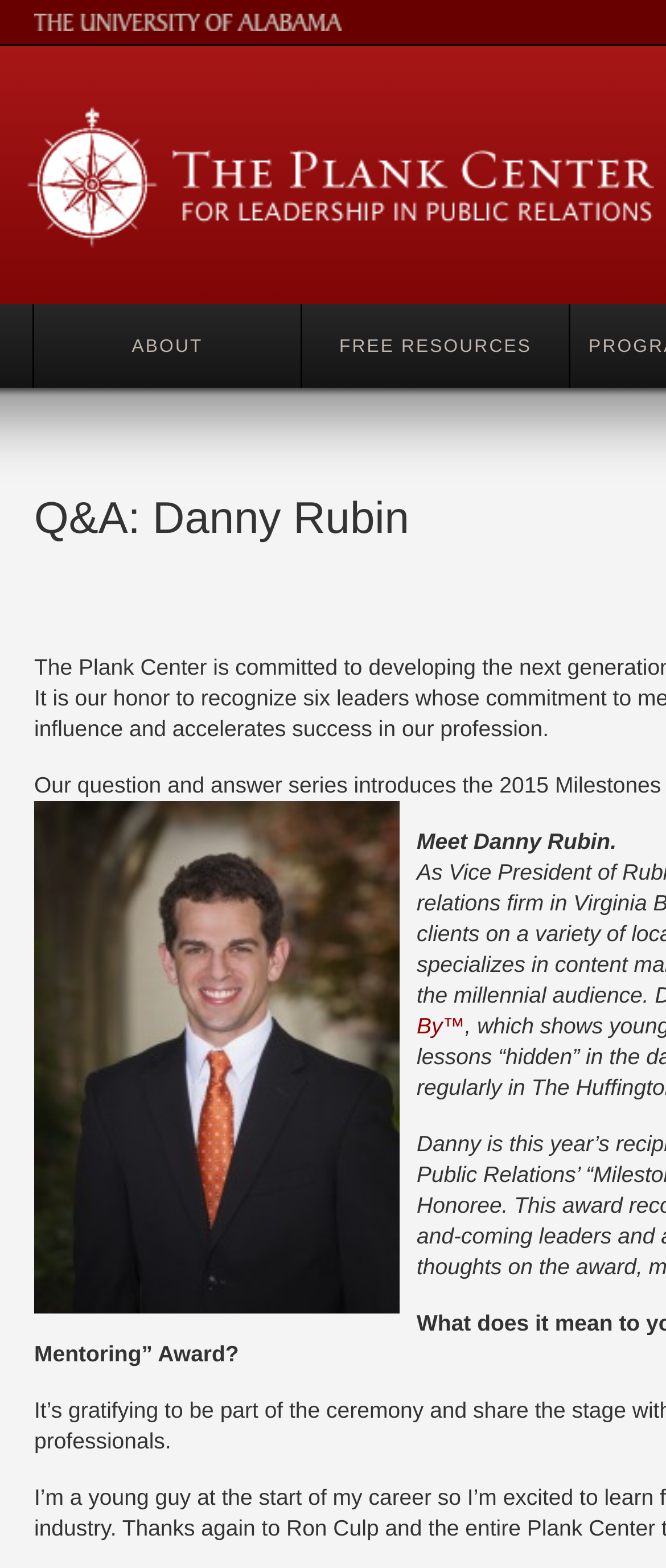Find the bounding box coordinates for the HTML element specified by: "Free Resources".

[0.454, 0.194, 0.856, 0.247]